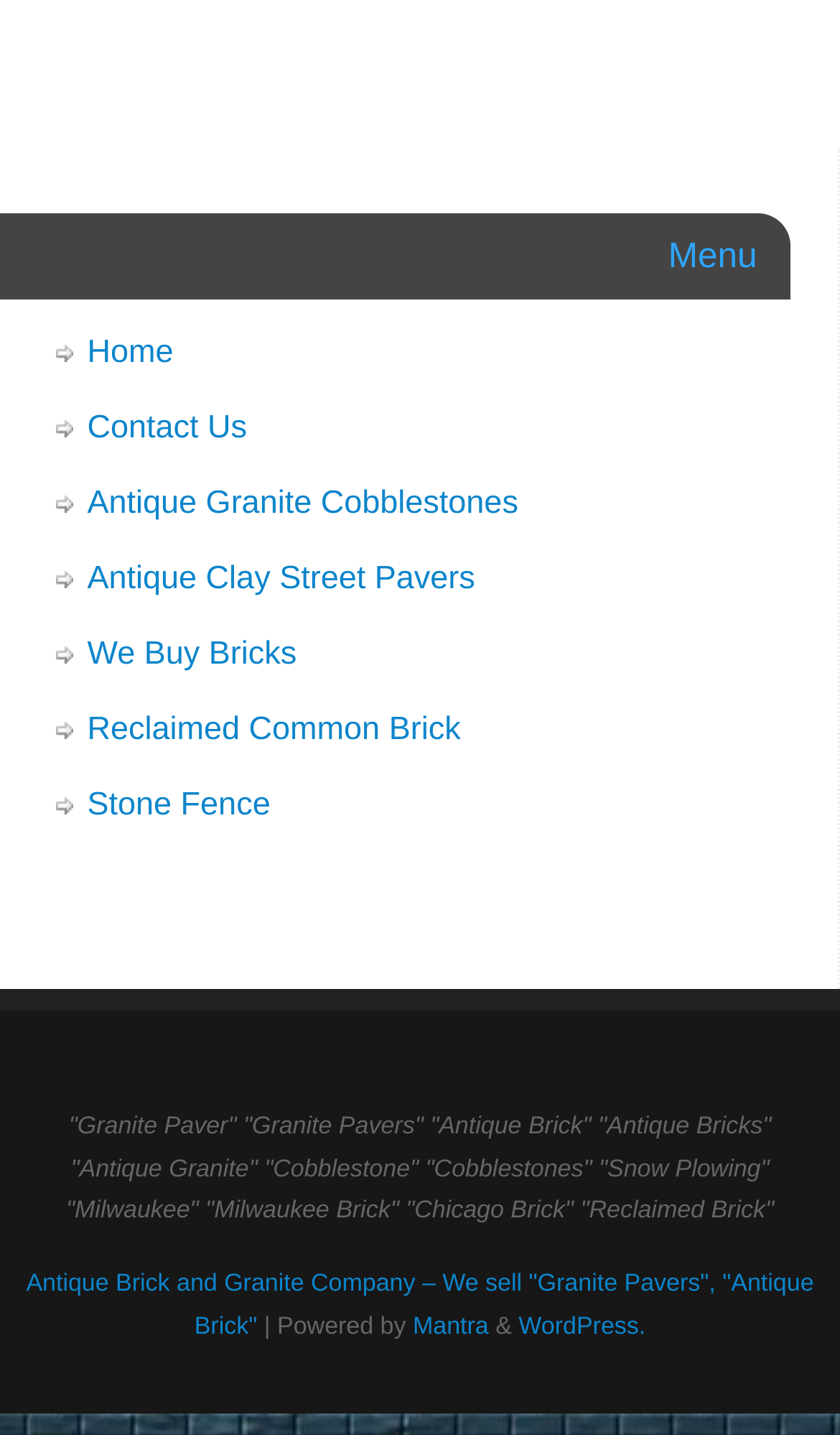What type of products are mentioned on the webpage?
Based on the screenshot, respond with a single word or phrase.

Granite Pavers, Antique Brick, etc.